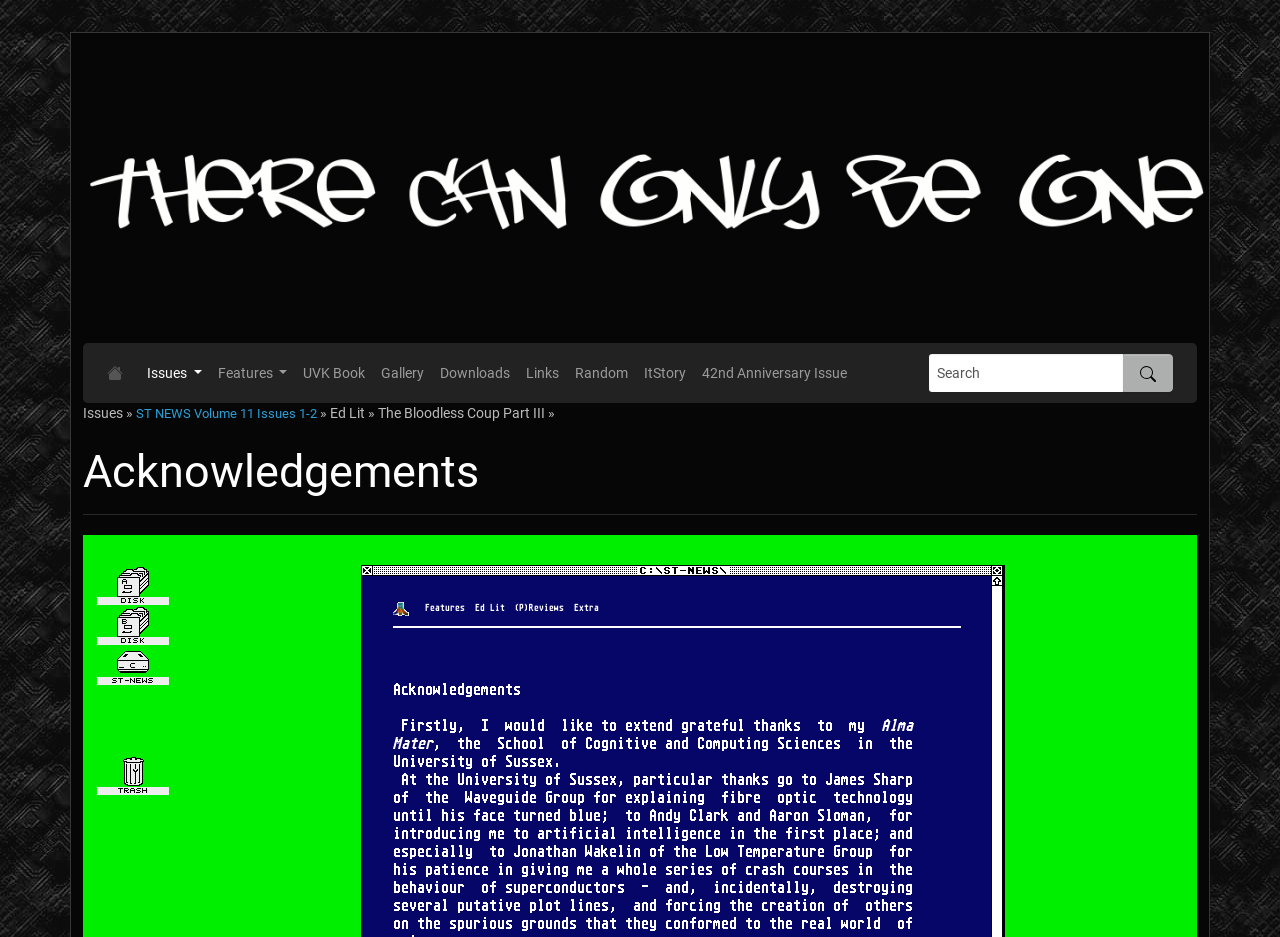Find the bounding box coordinates for the area that must be clicked to perform this action: "Search for something".

[0.726, 0.378, 0.916, 0.418]